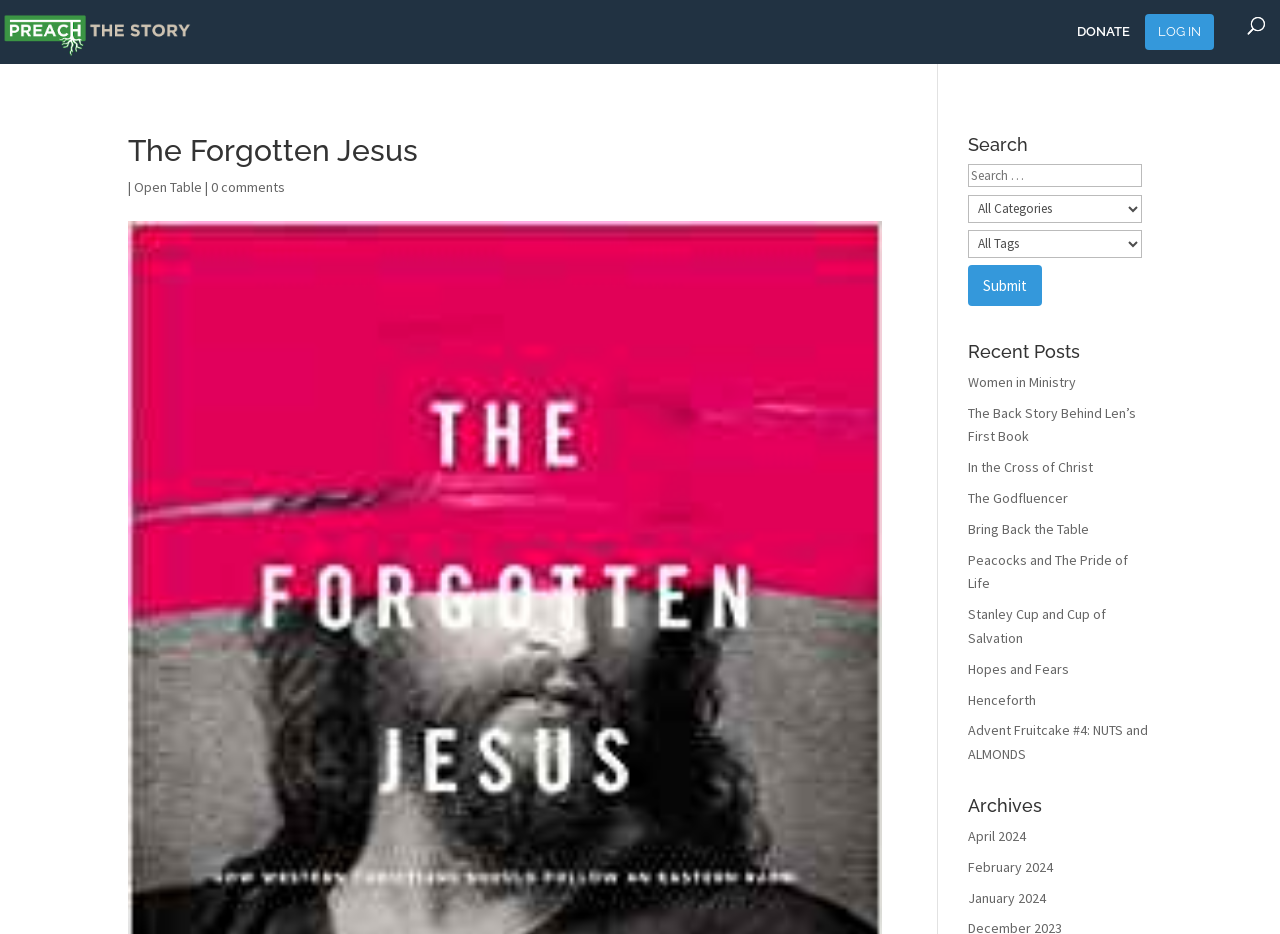Specify the bounding box coordinates of the region I need to click to perform the following instruction: "View the archives for April 2024". The coordinates must be four float numbers in the range of 0 to 1, i.e., [left, top, right, bottom].

[0.756, 0.885, 0.802, 0.905]